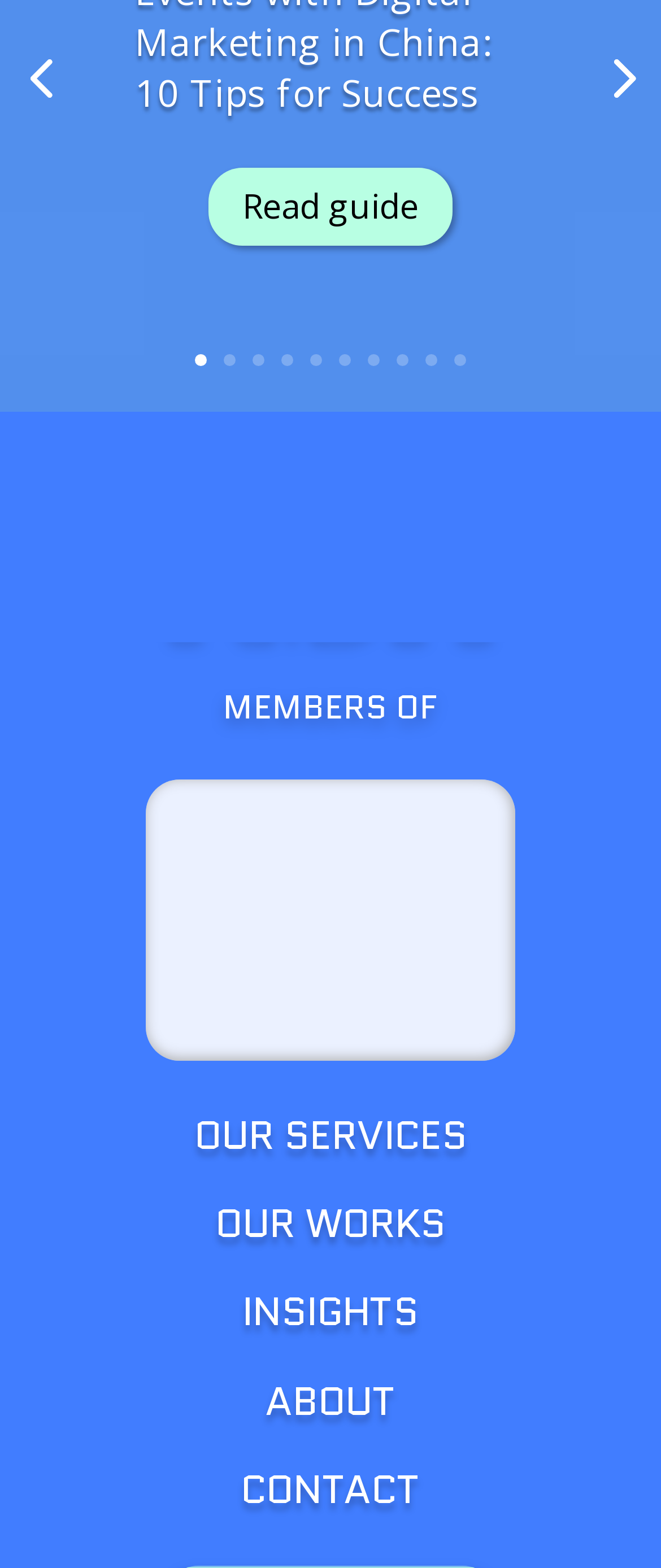Determine the bounding box coordinates of the region I should click to achieve the following instruction: "Read guide 5". Ensure the bounding box coordinates are four float numbers between 0 and 1, i.e., [left, top, right, bottom].

[0.315, 0.107, 0.685, 0.157]